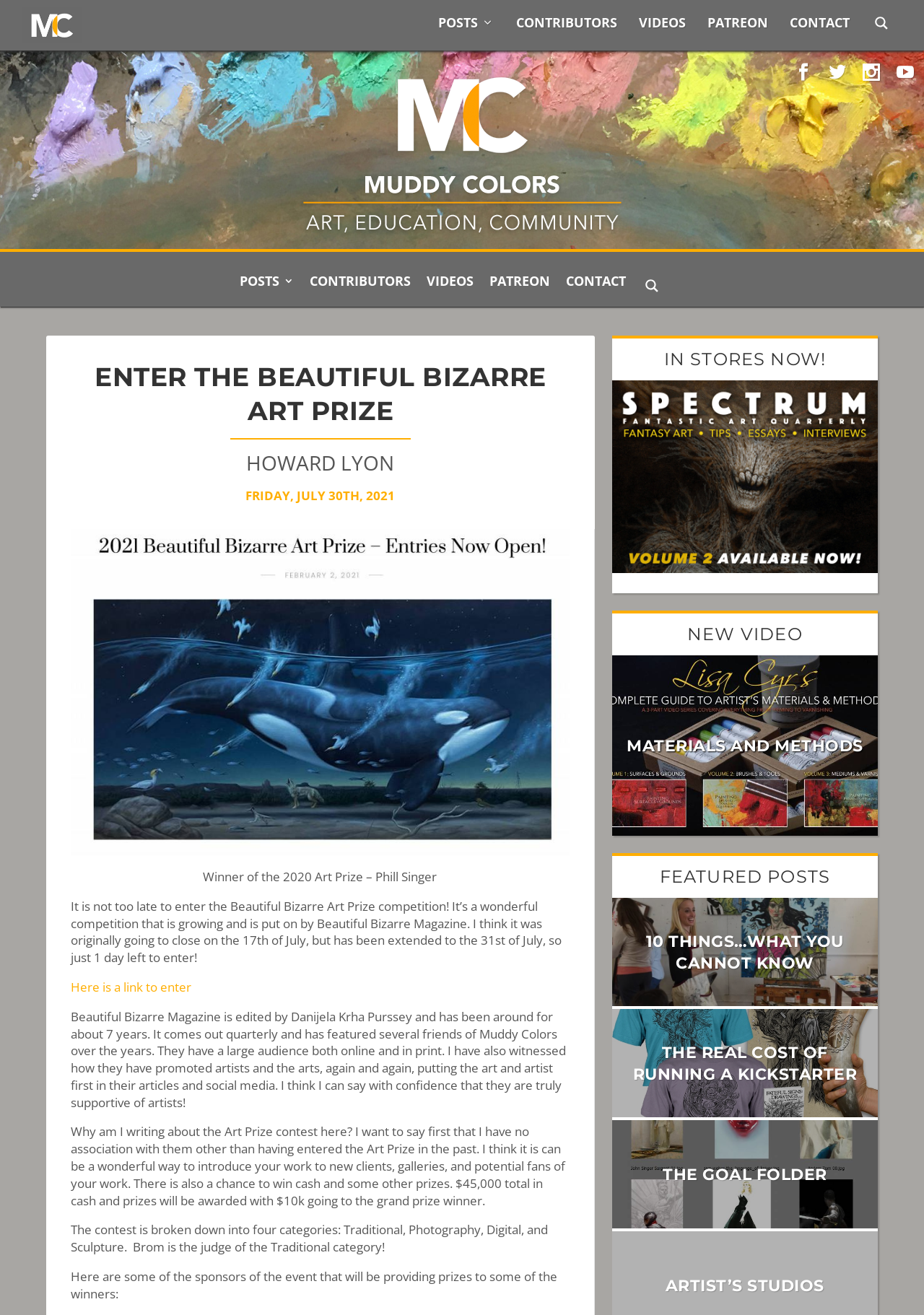Using the element description Materials and Methods, predict the bounding box coordinates for the UI element. Provide the coordinates in (top-left x, top-left y, bottom-right x, bottom-right y) format with values ranging from 0 to 1.

[0.678, 0.522, 0.934, 0.536]